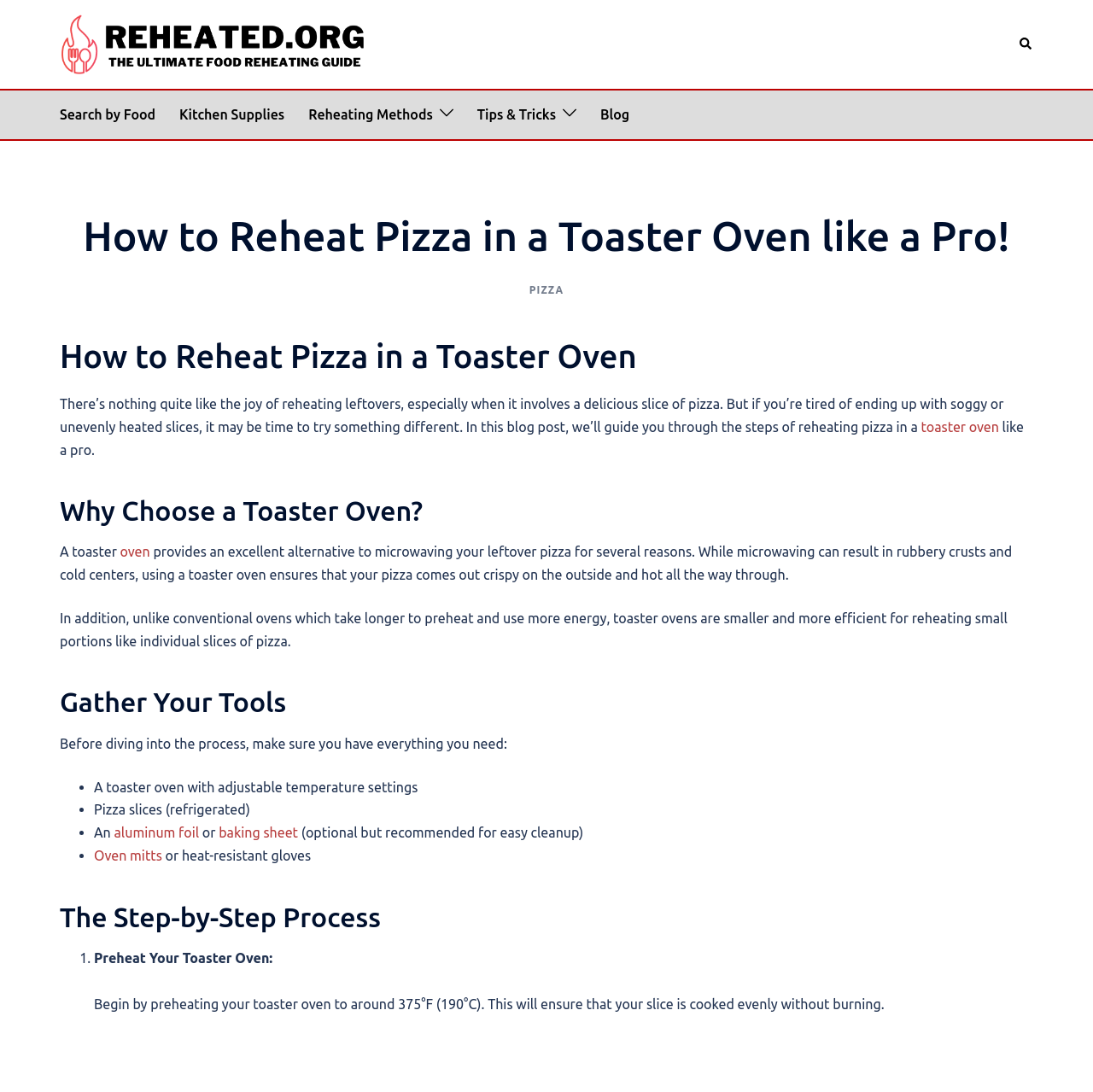Refer to the image and provide a thorough answer to this question:
What is the purpose of using a toaster oven?

According to the webpage, using a toaster oven ensures that the pizza comes out crispy on the outside and hot all the way through, unlike microwaving which can result in rubbery crusts and cold centers.